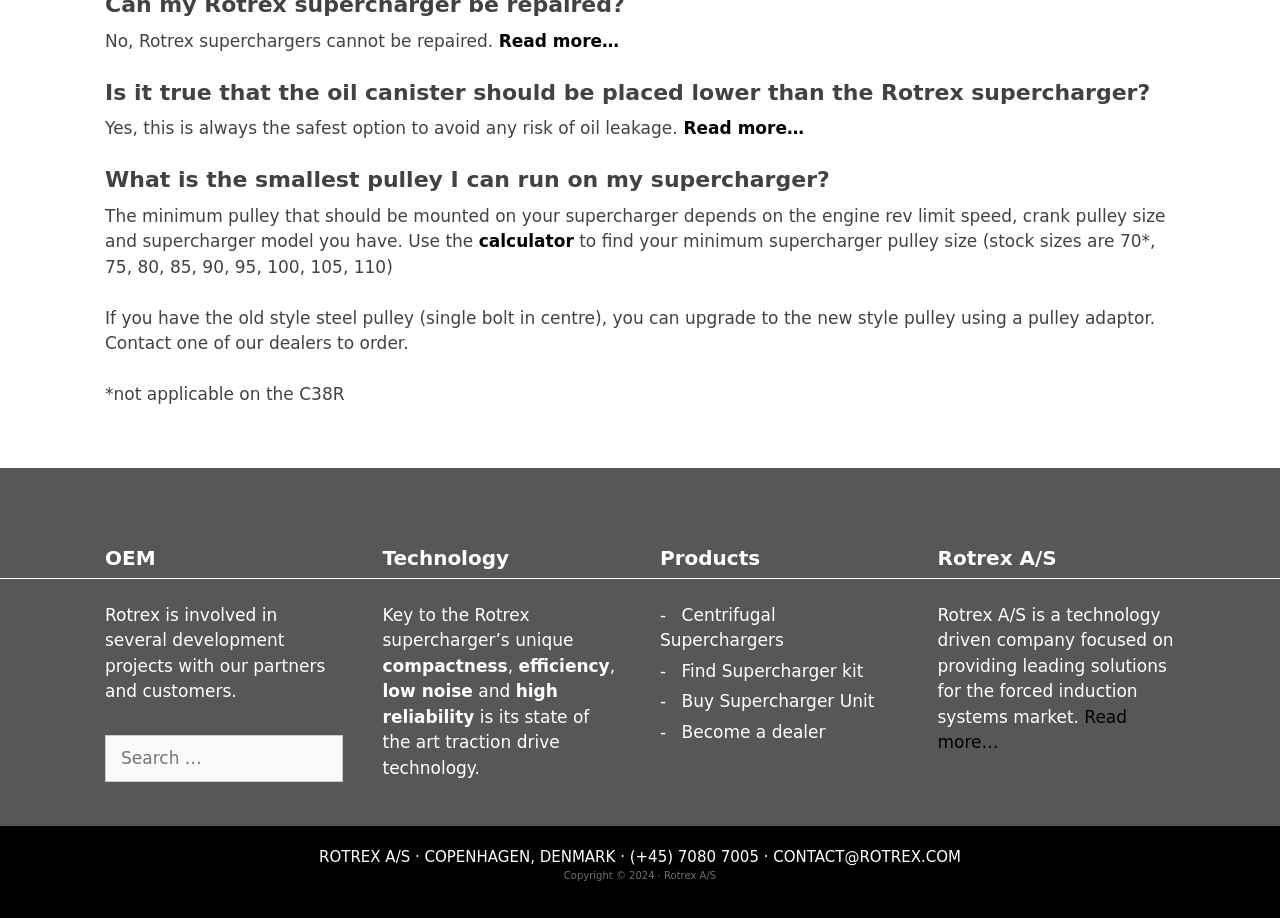Please identify the bounding box coordinates of the element I should click to complete this instruction: 'Read more about Rotrex A/S'. The coordinates should be given as four float numbers between 0 and 1, like this: [left, top, right, bottom].

[0.732, 0.77, 0.881, 0.819]